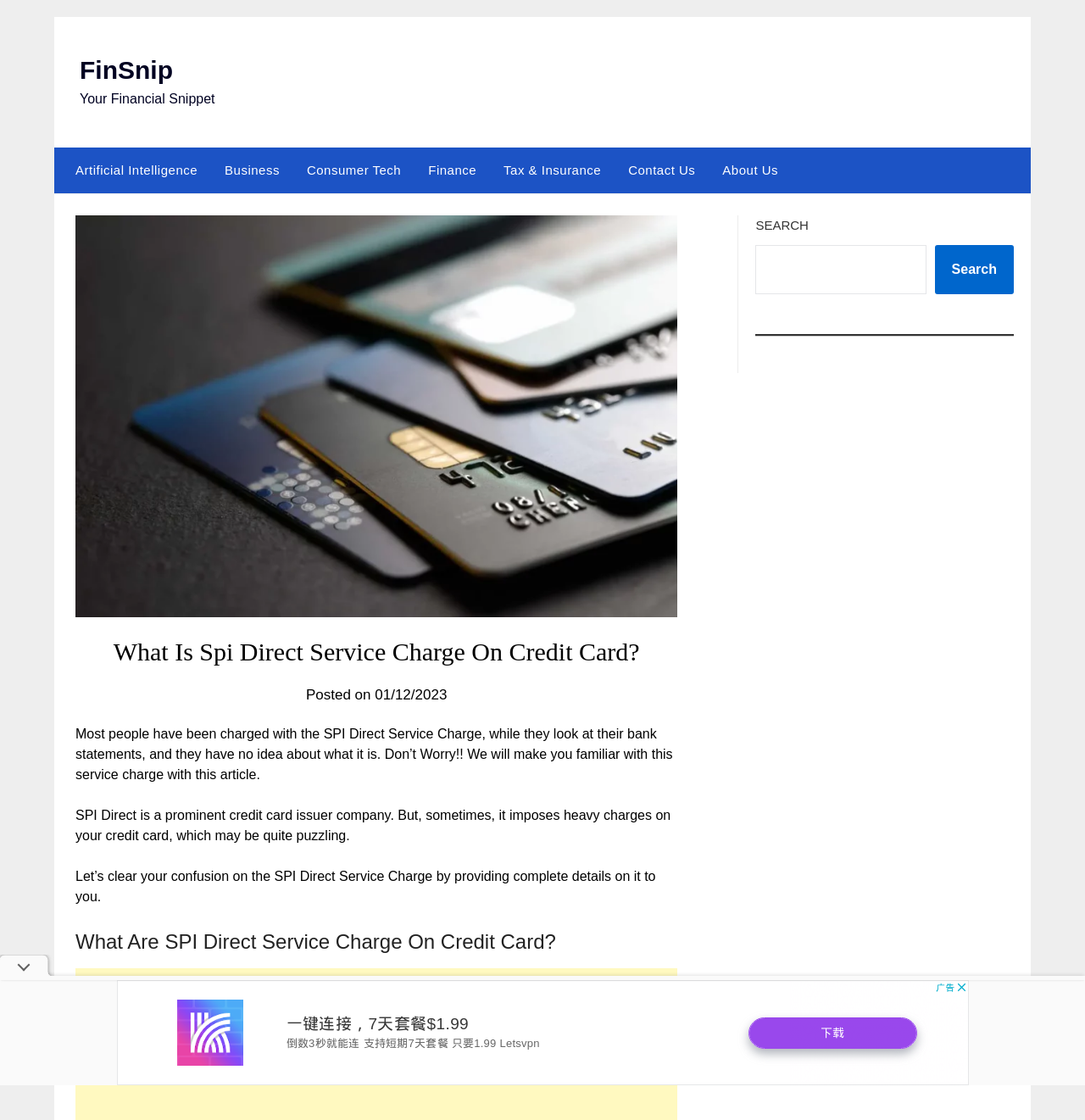Identify the bounding box coordinates of the region I need to click to complete this instruction: "Click on the 'Finance' link".

[0.382, 0.132, 0.452, 0.173]